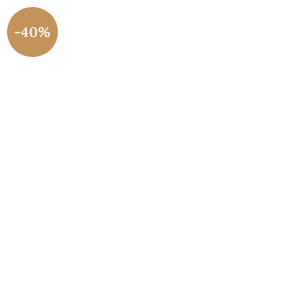Elaborate on the various elements present in the image.

The image features a striking red Katan silk shirt adorned with intricate floral embroidery along the neckline. It showcases a plethora of sequins and paisley motifs that embellish the entire garment, complemented by elegantly finished piping edges. This luxurious piece is currently being offered at a significant discount, highlighted by a circular tag in the top left corner denoting a price cut of 40%. The rich color and meticulous craftsmanship make it an ideal choice for those seeking sophisticated Asian attire.